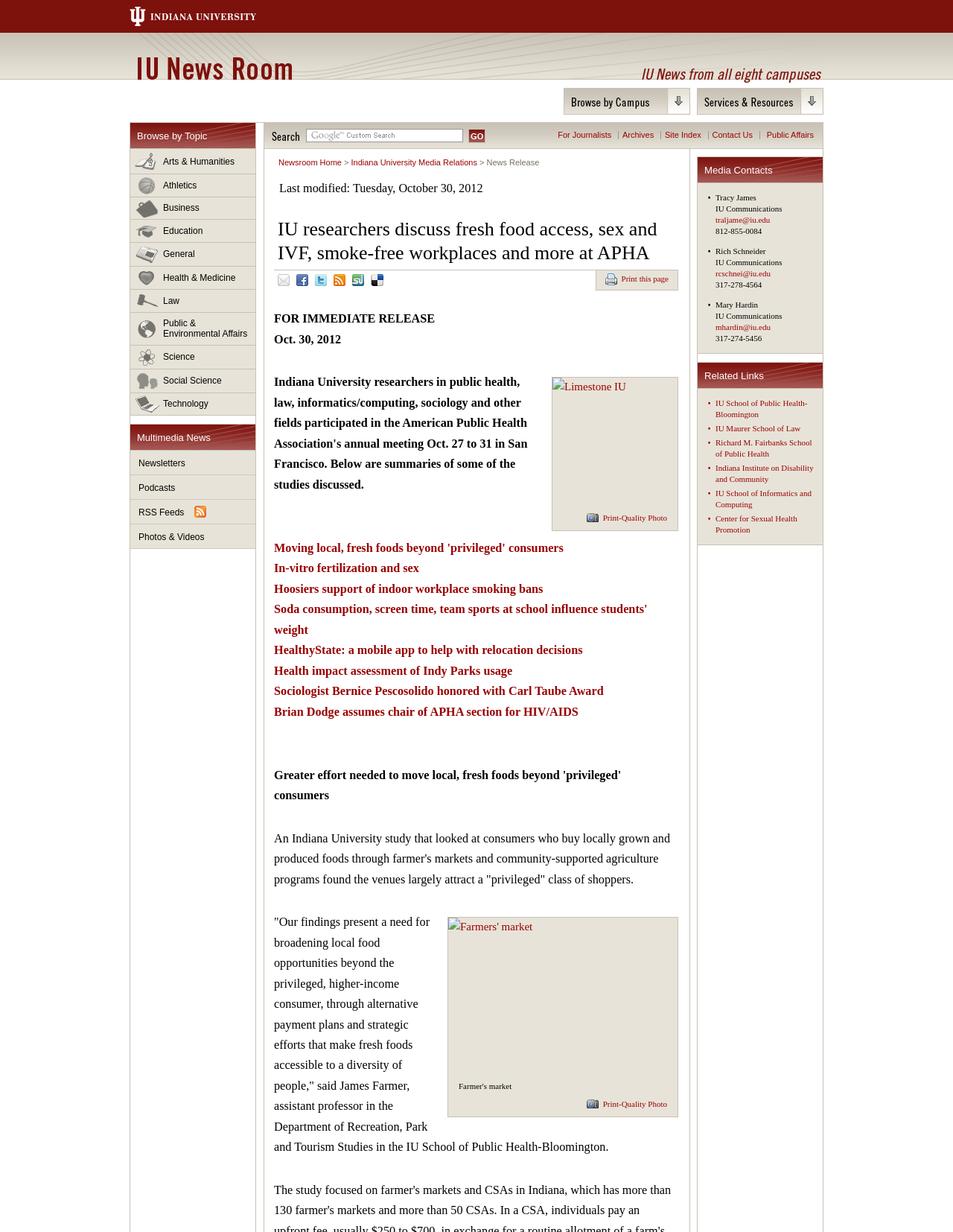Identify the bounding box of the HTML element described as: "Public Affairs".

[0.804, 0.106, 0.854, 0.113]